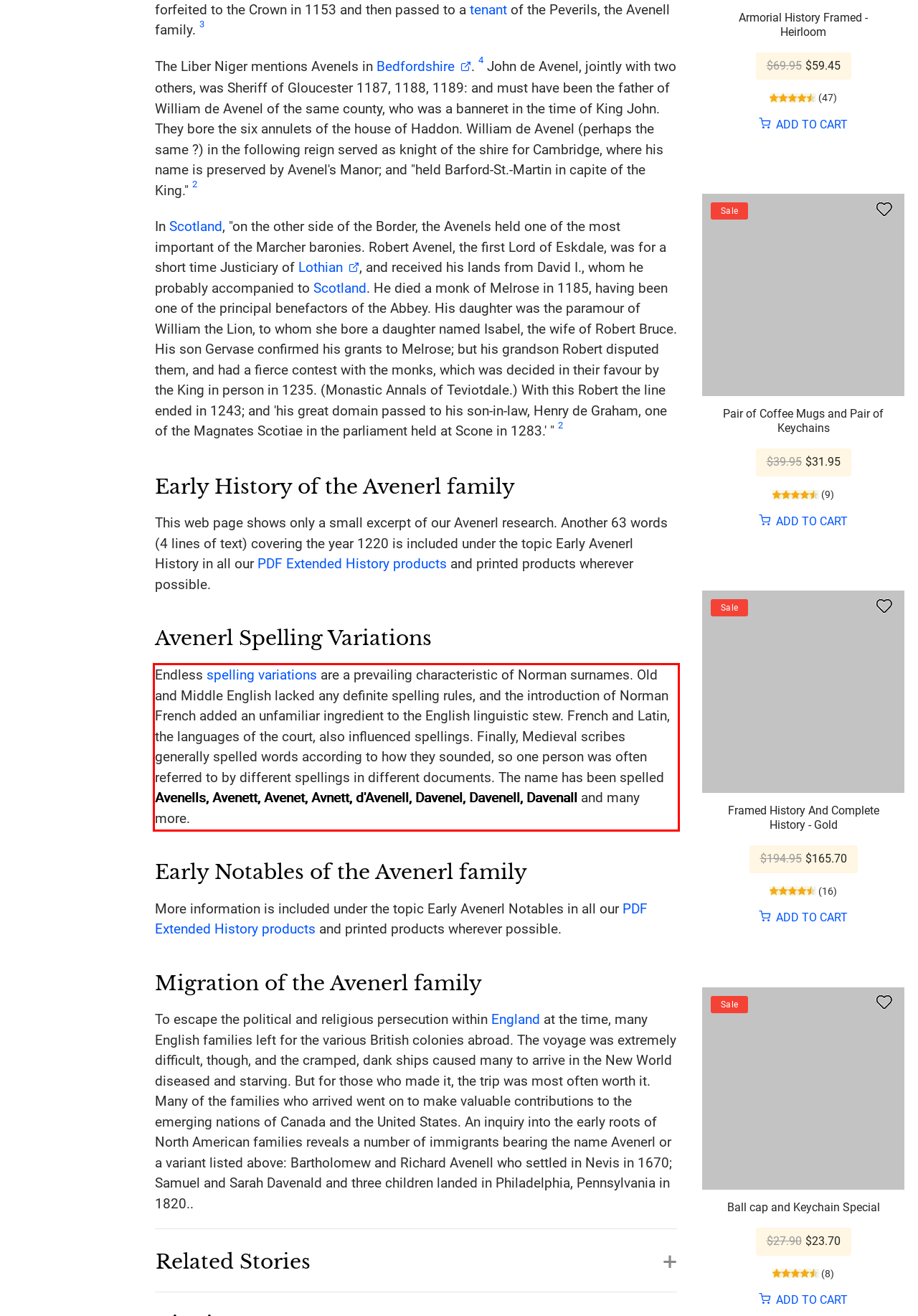Within the screenshot of a webpage, identify the red bounding box and perform OCR to capture the text content it contains.

Endless spelling variations are a prevailing characteristic of Norman surnames. Old and Middle English lacked any definite spelling rules, and the introduction of Norman French added an unfamiliar ingredient to the English linguistic stew. French and Latin, the languages of the court, also influenced spellings. Finally, Medieval scribes generally spelled words according to how they sounded, so one person was often referred to by different spellings in different documents. The name has been spelled Avenells, Avenett, Avenet, Avnett, d'Avenell, Davenel, Davenell, Davenall and many more.